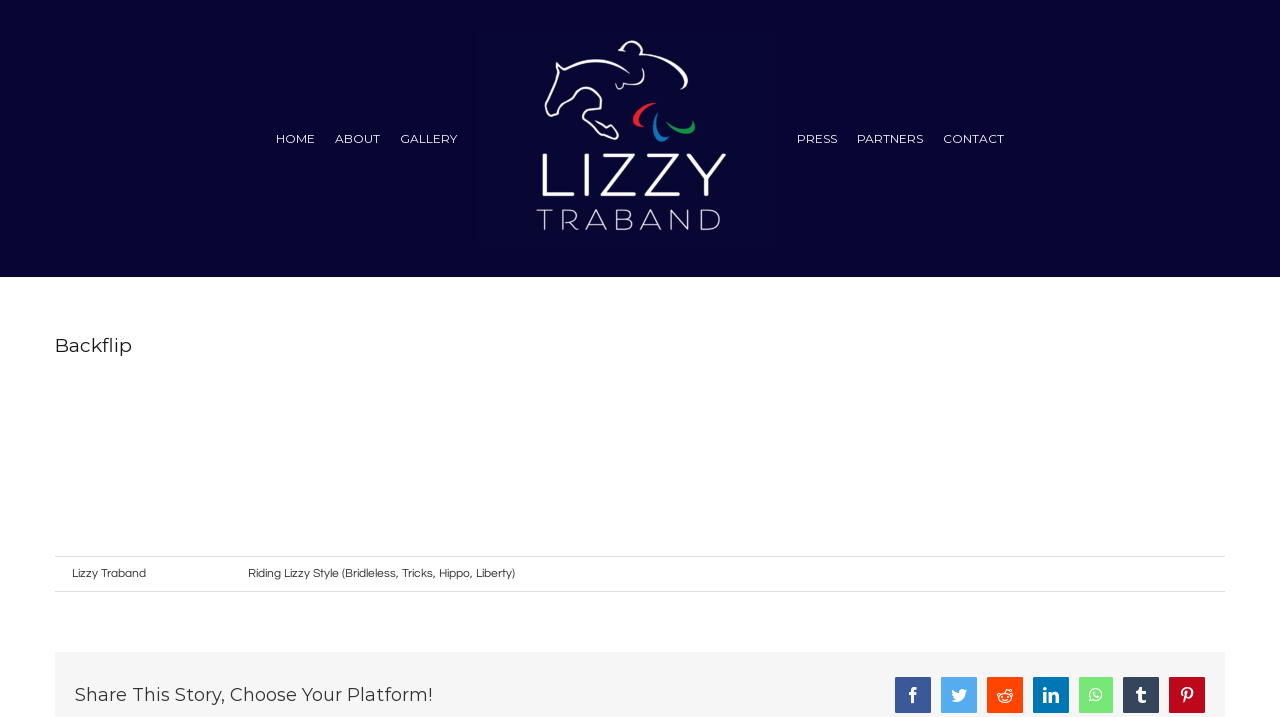Given the following UI element description: "alt="Lizzy Traband Logo"", find the bounding box coordinates in the webpage screenshot.

[0.373, 0.043, 0.607, 0.343]